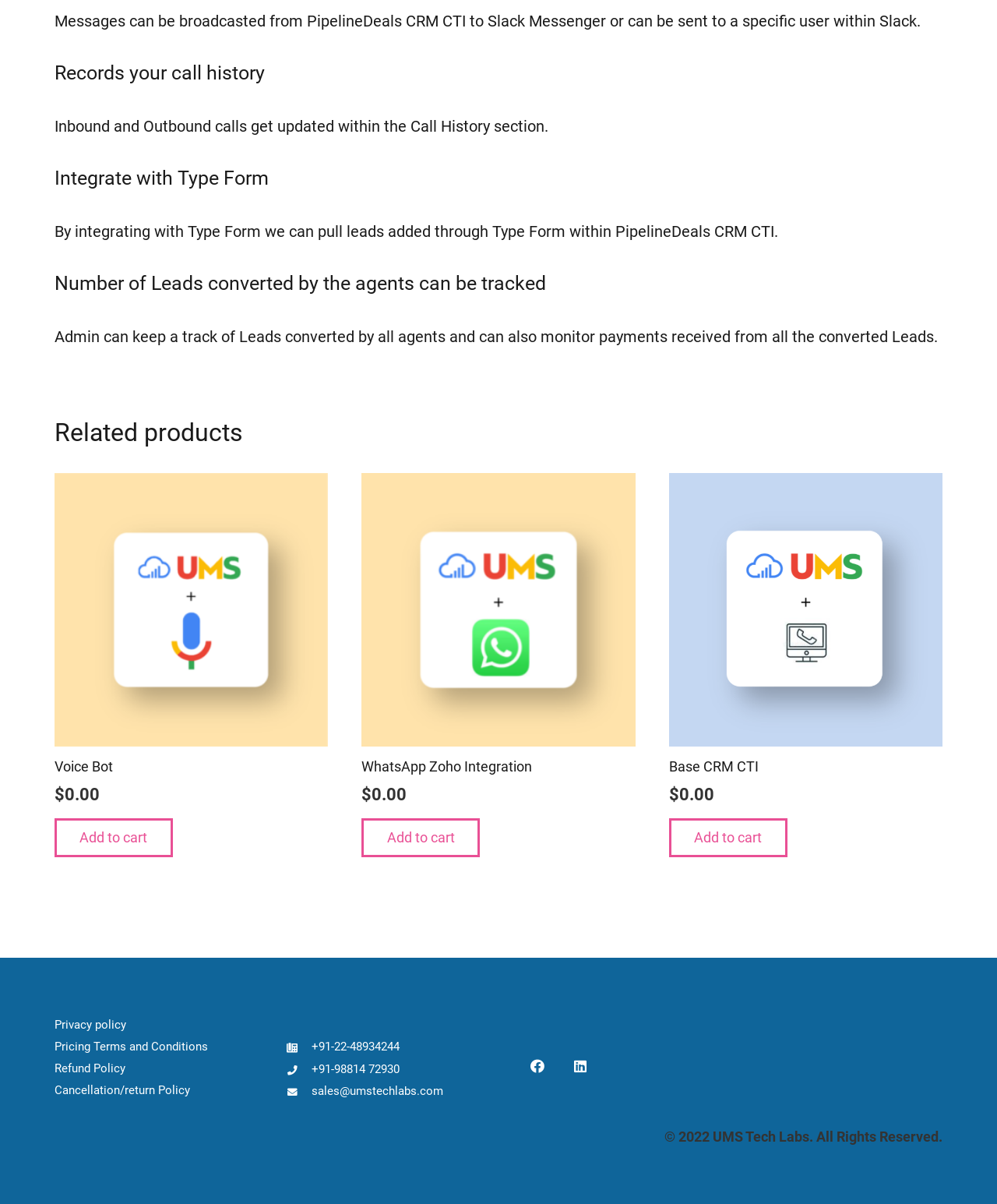What is the price of Voice Bot?
Please look at the screenshot and answer using one word or phrase.

$0.00